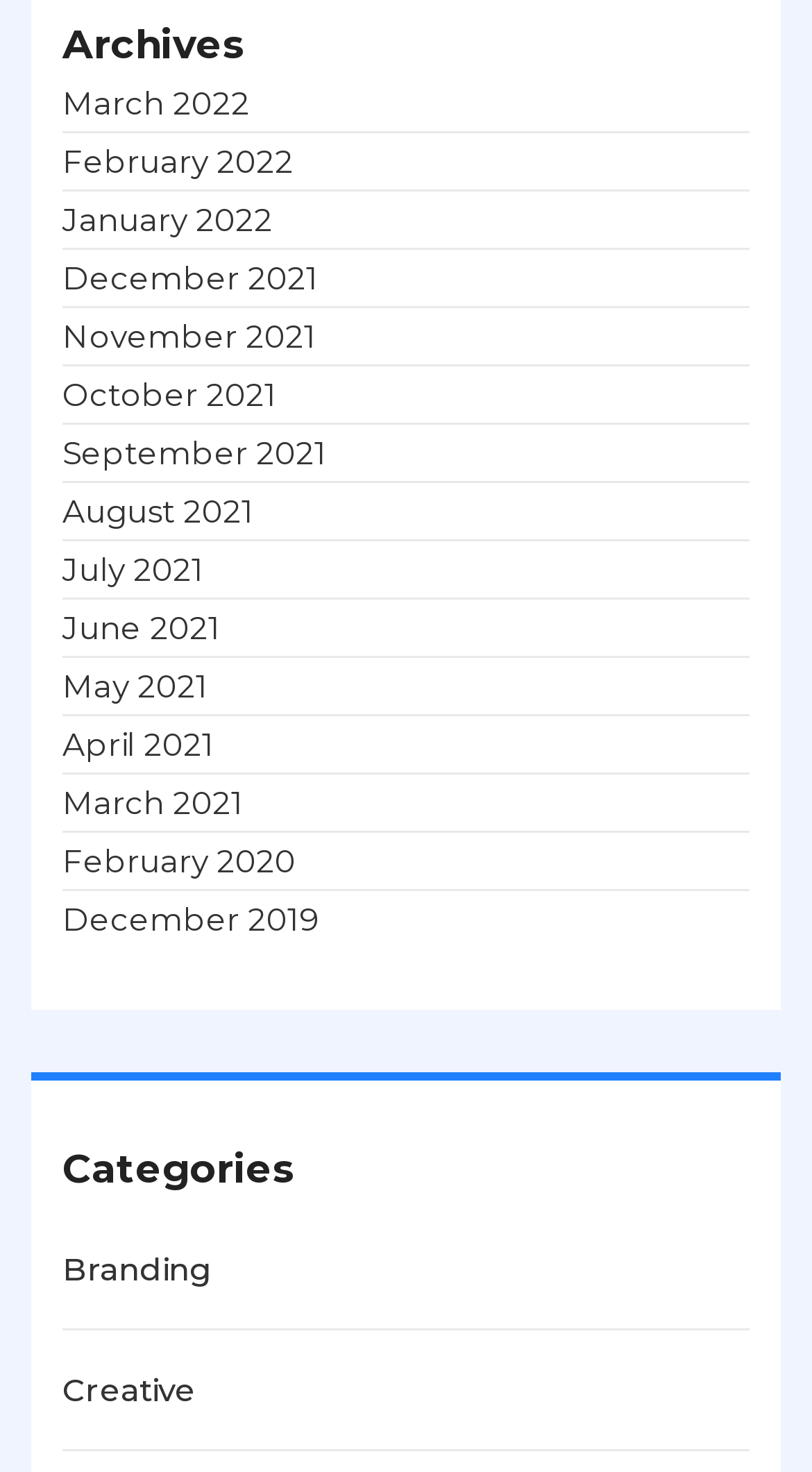Provide a one-word or short-phrase answer to the question:
What is the latest month listed under Archives?

March 2022